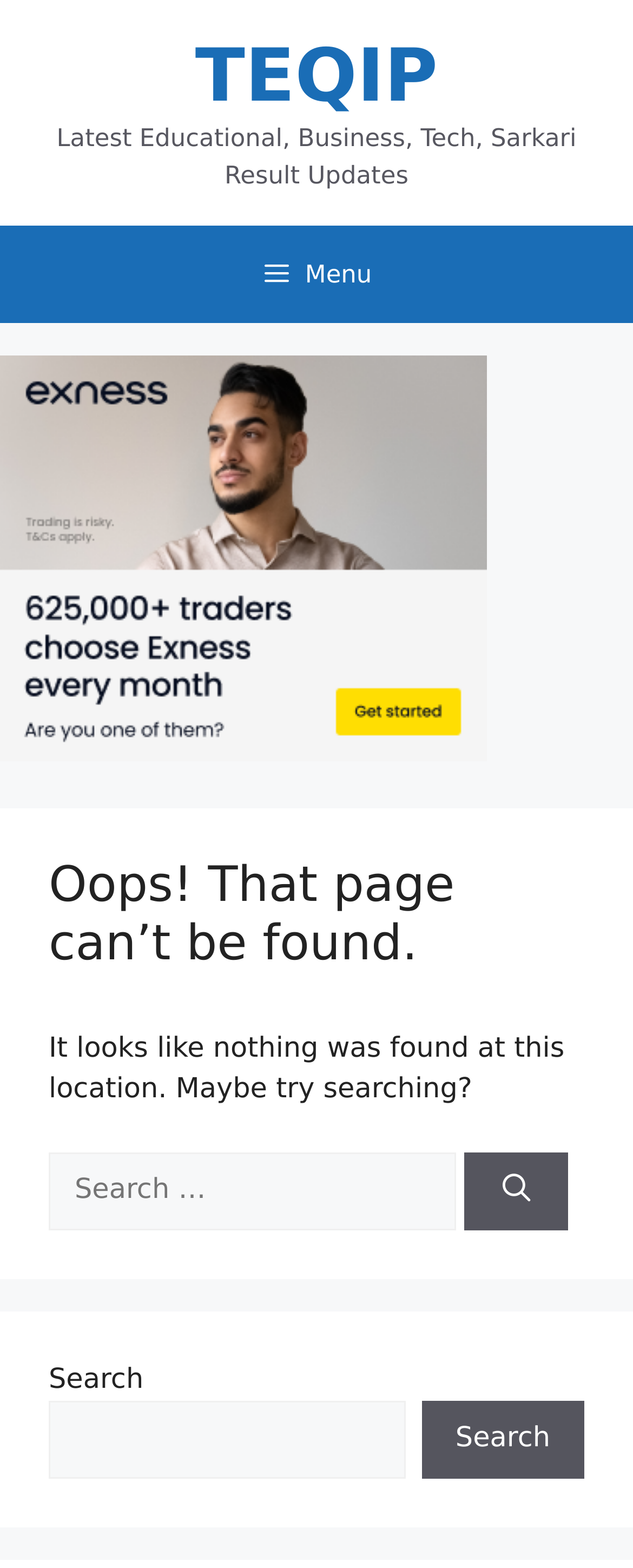What is the error message displayed on the webpage?
Please interpret the details in the image and answer the question thoroughly.

The heading element in the main section of the webpage displays the error message 'Oops! That page can’t be found.' This indicates that the webpage is displaying a 'page not found' error.